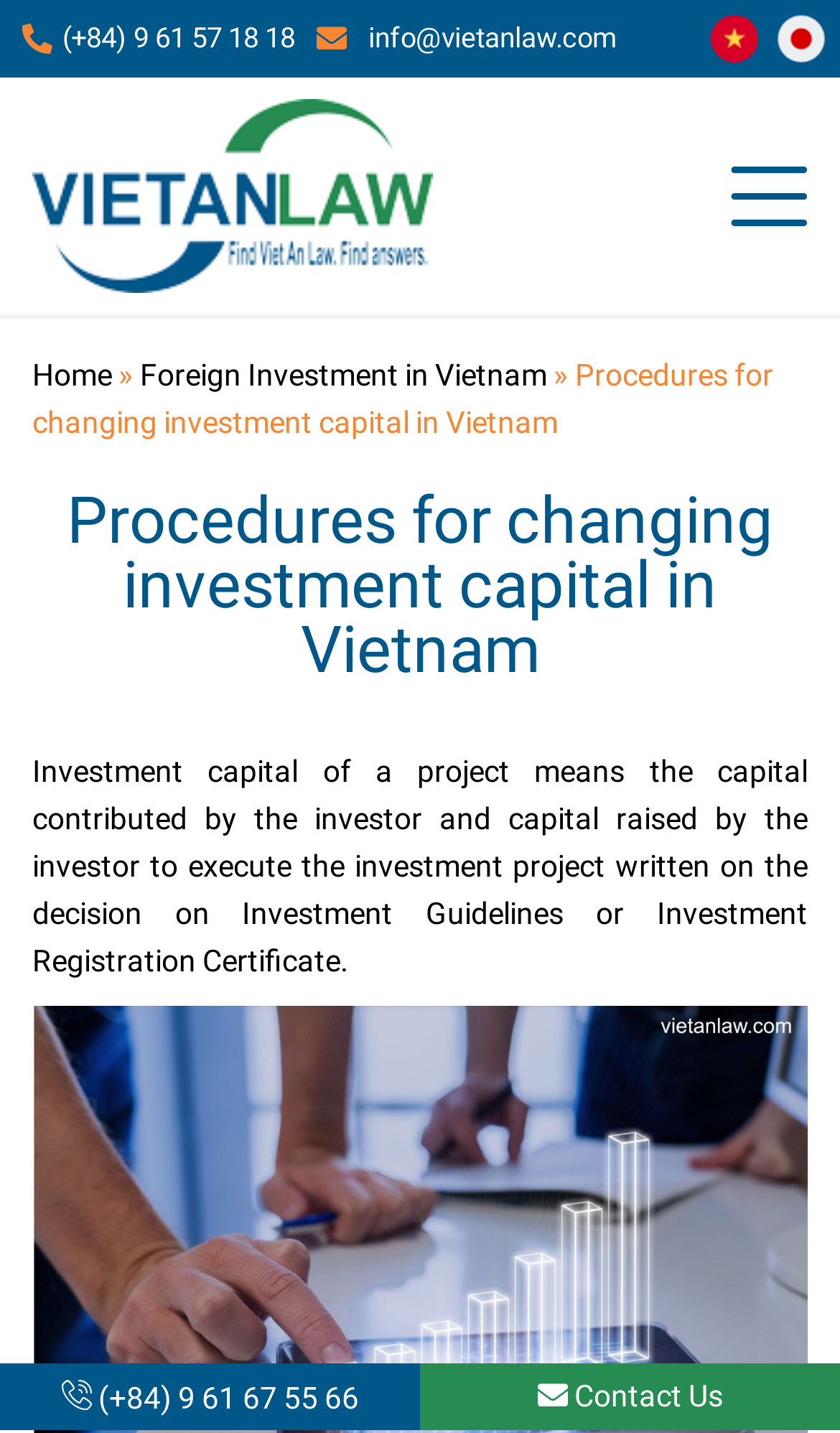Provide the bounding box coordinates of the HTML element described by the text: "Contact us". The coordinates should be in the format [left, top, right, bottom] with values between 0 and 1.

[0.5, 0.951, 1.0, 0.998]